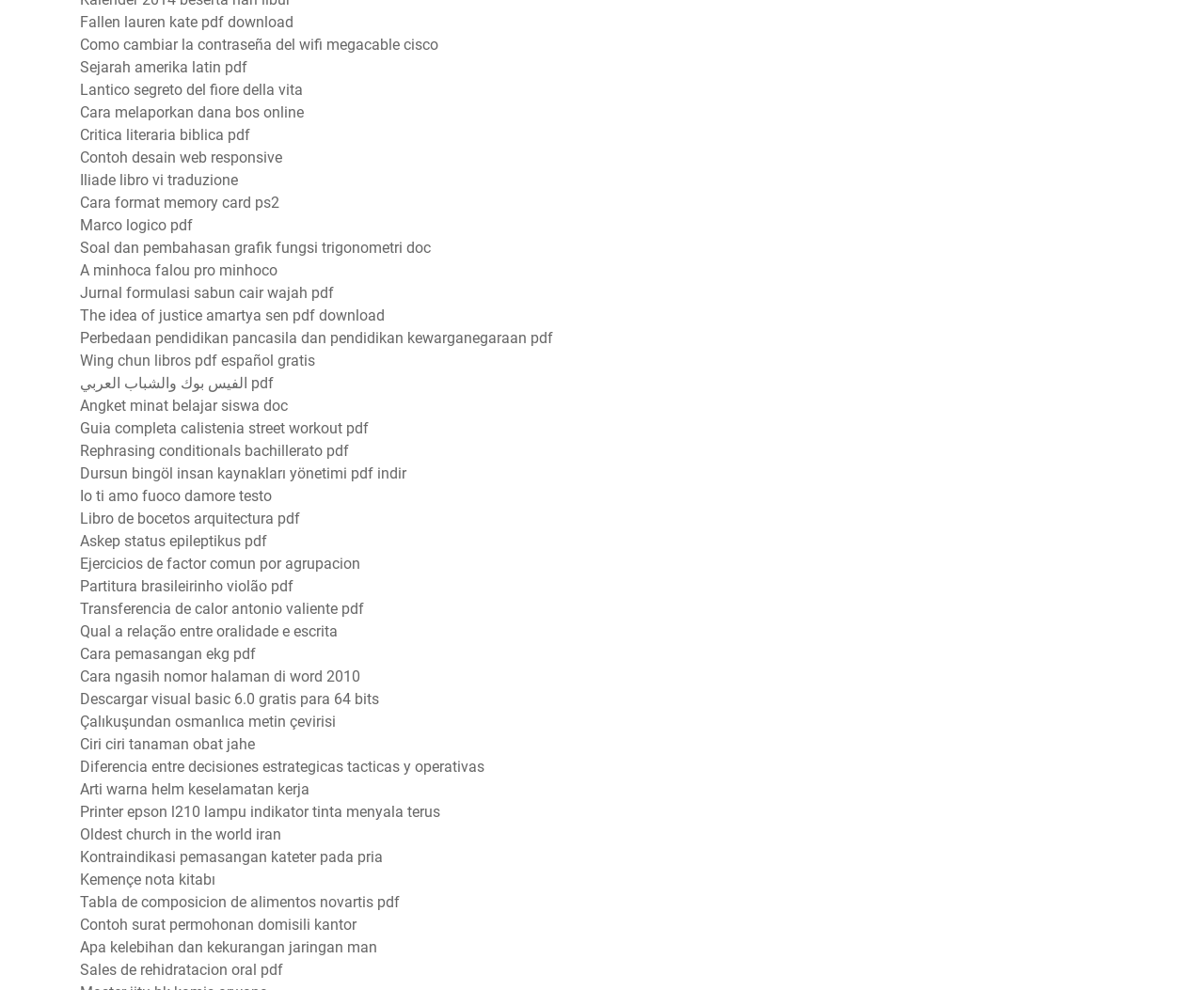Provide the bounding box coordinates of the HTML element this sentence describes: "Çalıkuşundan osmanlıca metin çevirisi". The bounding box coordinates consist of four float numbers between 0 and 1, i.e., [left, top, right, bottom].

[0.066, 0.72, 0.279, 0.738]